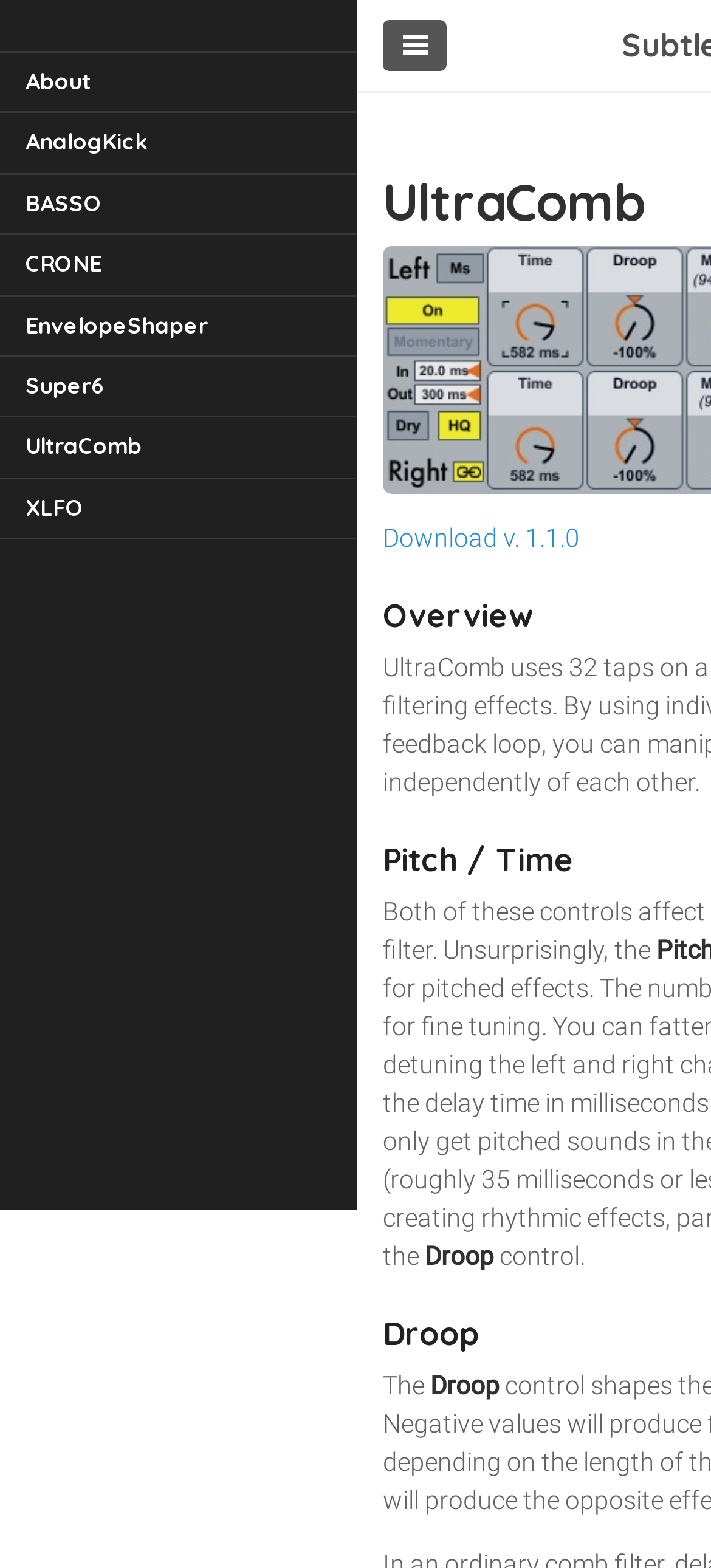Determine the bounding box coordinates for the area that should be clicked to carry out the following instruction: "Learn about AnalogKick".

[0.0, 0.071, 0.503, 0.11]